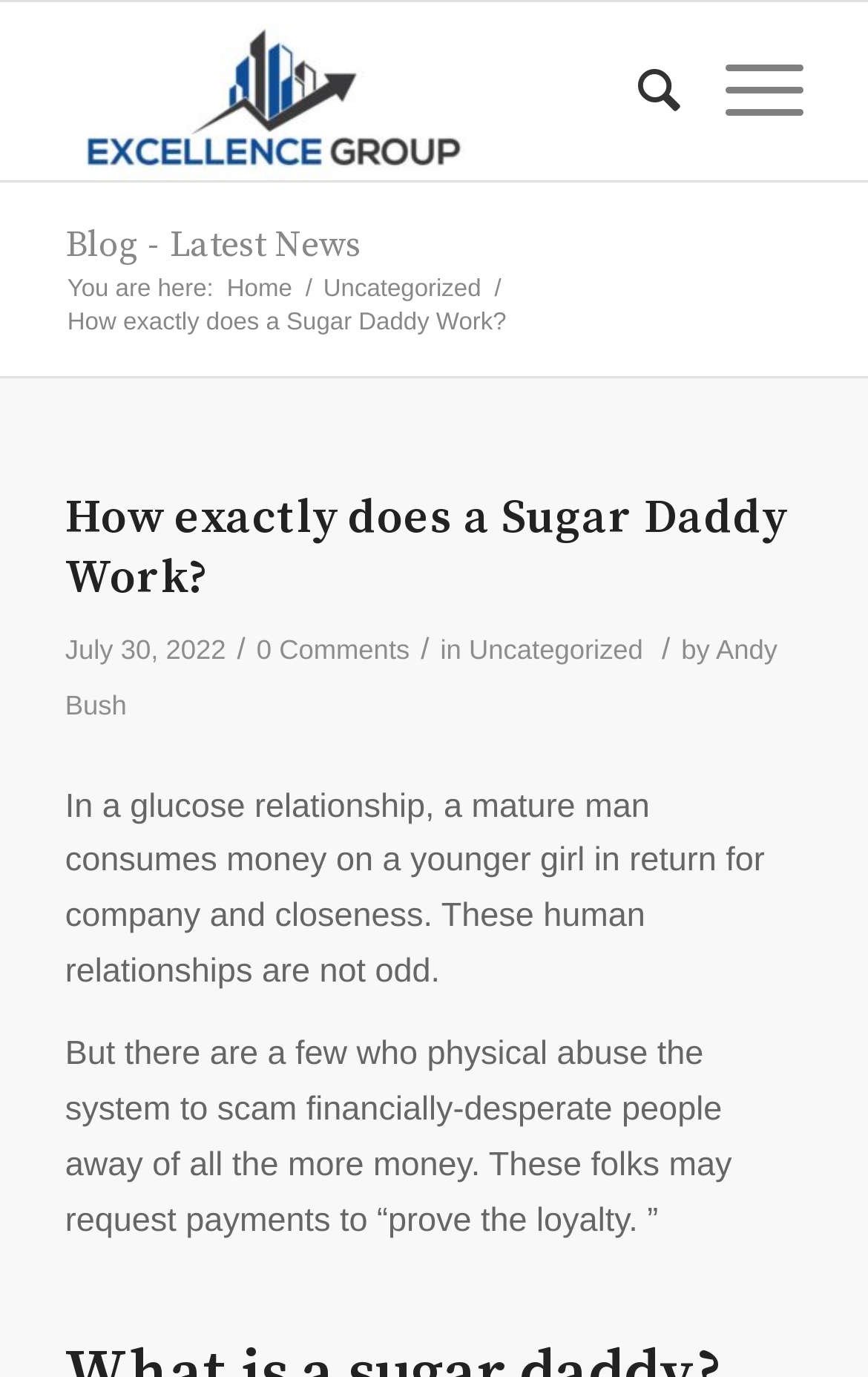Create an elaborate caption for the webpage.

The webpage is about the topic "How exactly does a Sugar Daddy Work?" and is part of the Excellence Group website. At the top left, there is a logo image of Excellence Group, accompanied by a link to the group's main page. To the right of the logo, there are three links: "Search", "Menu", and a navigation menu with links to "Home", "Blog - Latest News", and "Uncategorized".

Below the navigation menu, there is a header section with a title "How exactly does a Sugar Daddy Work?" in a large font size. The title is followed by a timestamp "July 30, 2022", and links to "0 Comments" and the category "Uncategorized". The author of the article, "Andy Bush", is also credited below the title.

The main content of the webpage is a two-paragraph article that explains the concept of a sugar daddy relationship and how some individuals may abuse the system to scam others. The text is divided into two paragraphs, with the first paragraph describing the general concept of a sugar daddy relationship and the second paragraph warning about potential scams.